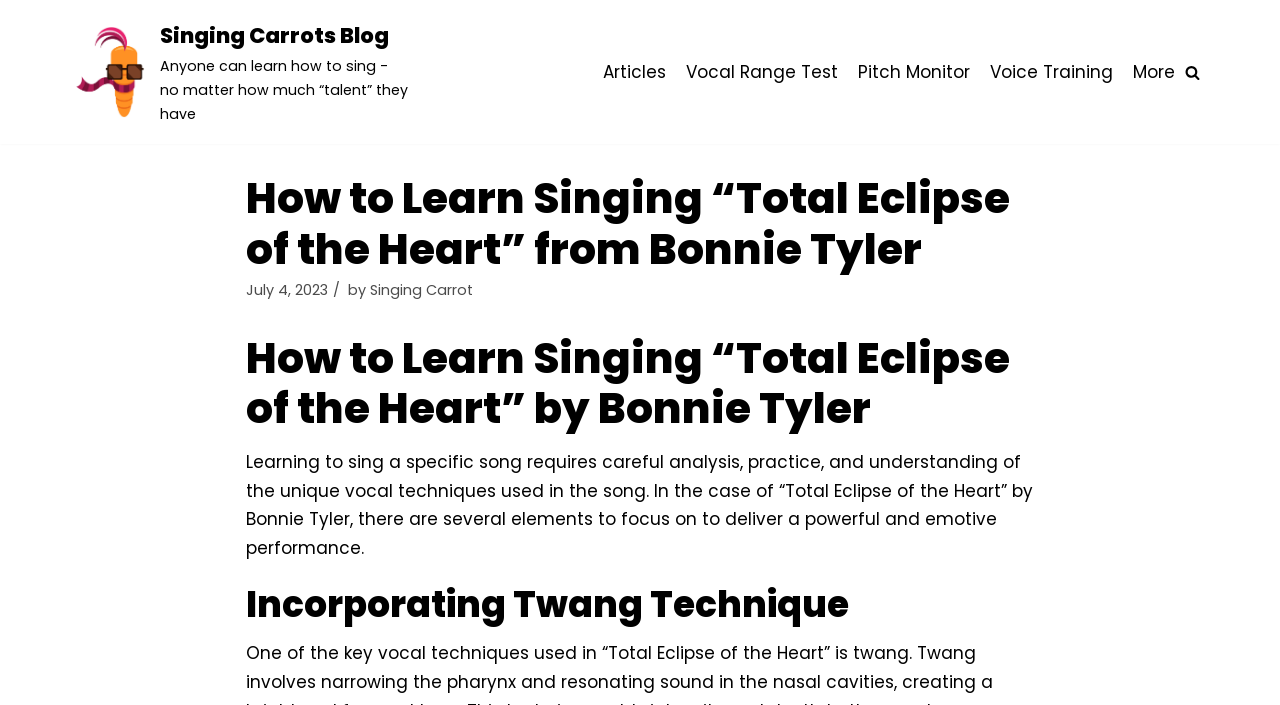How many menu items are in the primary menu?
Using the details from the image, give an elaborate explanation to answer the question.

I found the answer by looking at the navigation element labeled 'Primary Menu', which contains 5 links: 'Articles', 'Vocal Range Test', 'Pitch Monitor', 'Voice Training', and 'More'.